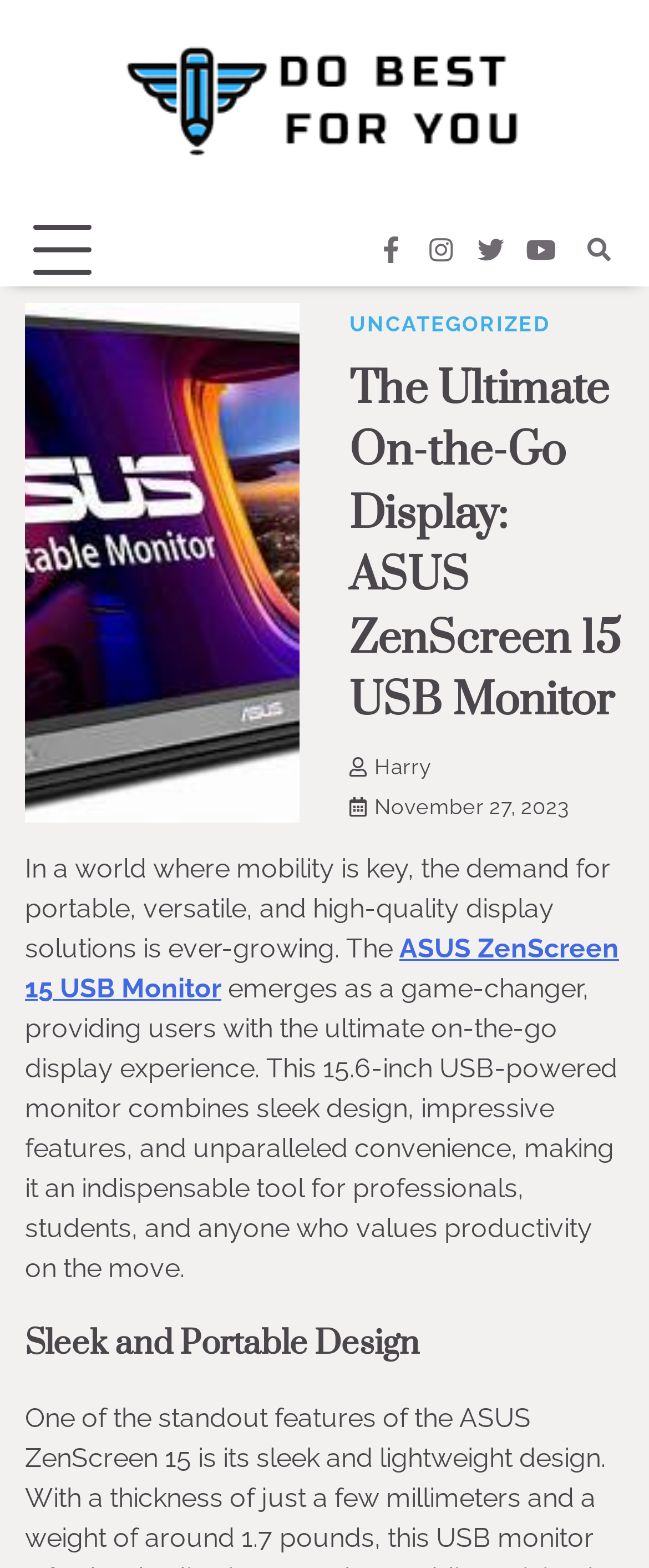Using the information in the image, give a detailed answer to the following question: What is the purpose of the monitor?

I found the answer by reading the text description, which mentions '...making it an indispensable tool for professionals, students, and anyone who values productivity on the move'.